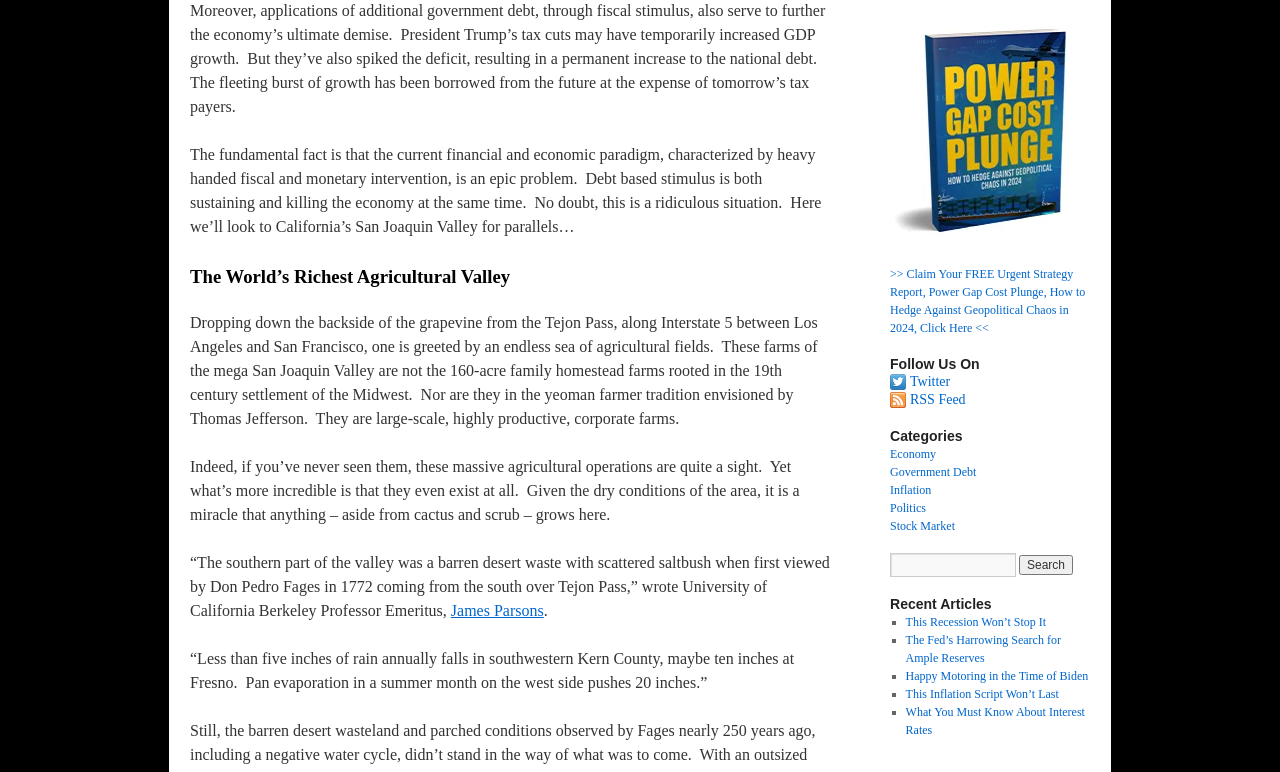What categories of articles are available on this website?
Provide an in-depth answer to the question, covering all aspects.

The website appears to have a section dedicated to categorizing articles by topic, with the categories listed including Economy, Government Debt, Inflation, Politics, and Stock Market. This suggests that the website is focused on providing news and analysis on these specific topics.